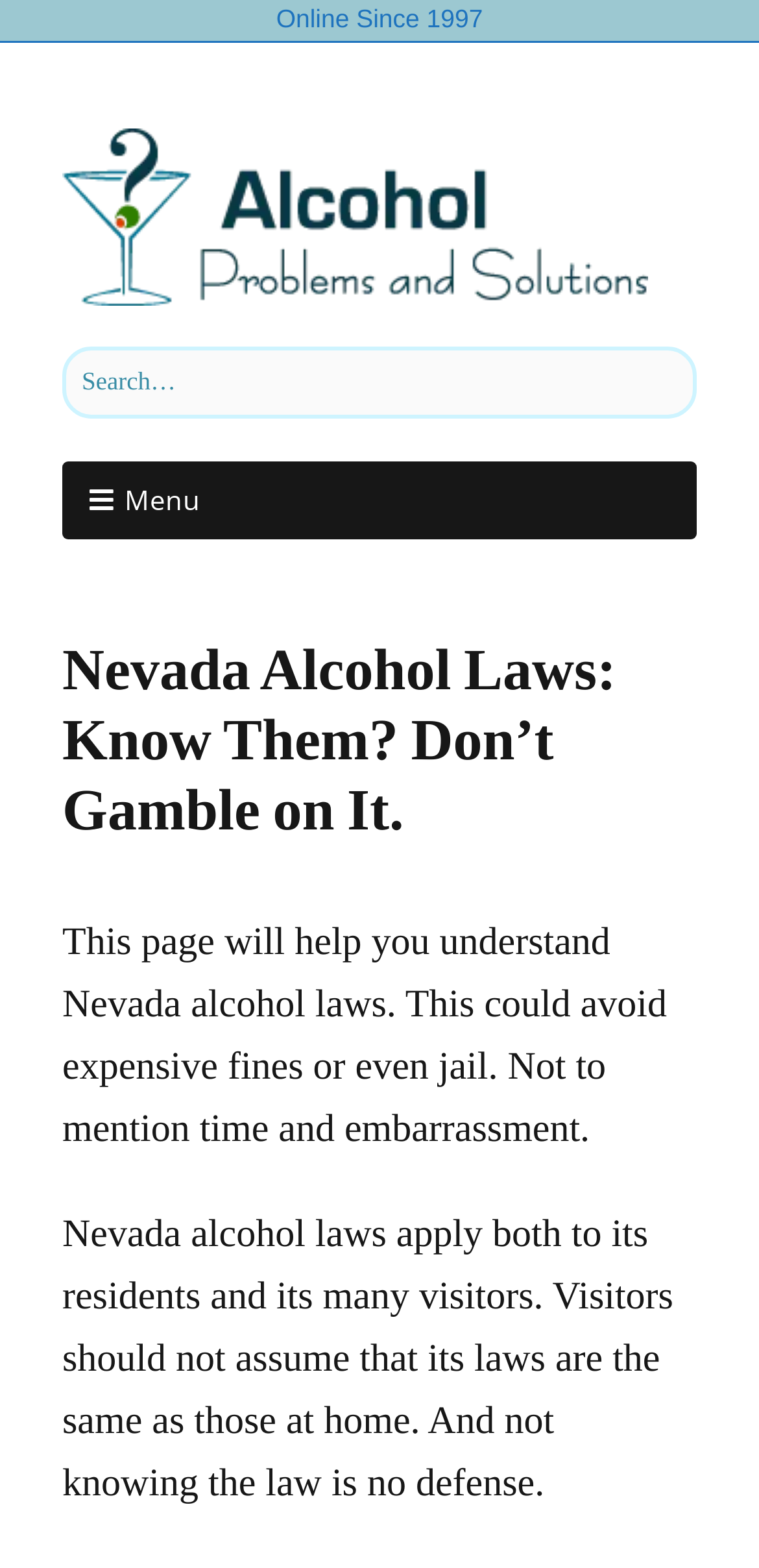Please determine the headline of the webpage and provide its content.

Alcohol Problems and Solutions